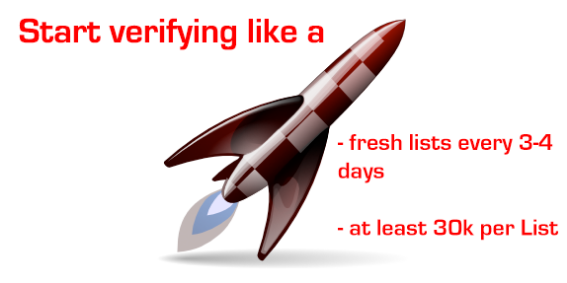Generate a detailed narrative of the image.

The image features a vibrant rocket illustration, symbolizing forward motion and progress. Accompanying the rocket is the bold red text "Start verifying like a," suggesting a call to action, along with key details promoting the benefits of a unique service. The text highlights that users can expect "fresh lists every 3-4 days," ensuring timely updates, and emphasizes that each list contains "at least 30k per List." This visually engaging graphic aims to capture attention and convey the efficiency and value of obtaining frequently updated resources for effective verification processes.